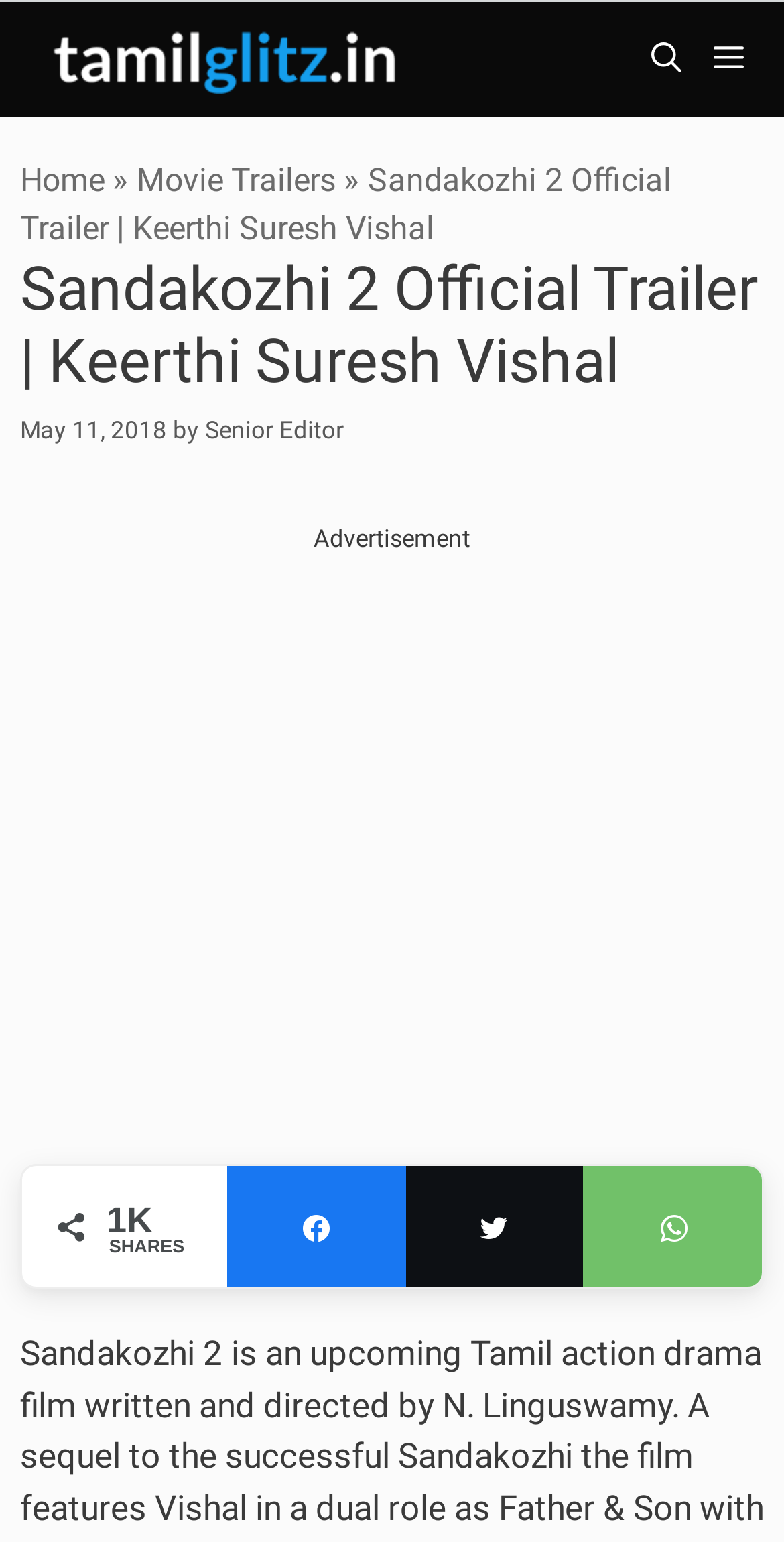When was the trailer published?
Analyze the image and deliver a detailed answer to the question.

I obtained this answer by looking at the time element, which displays the date 'May 11, 2018'.